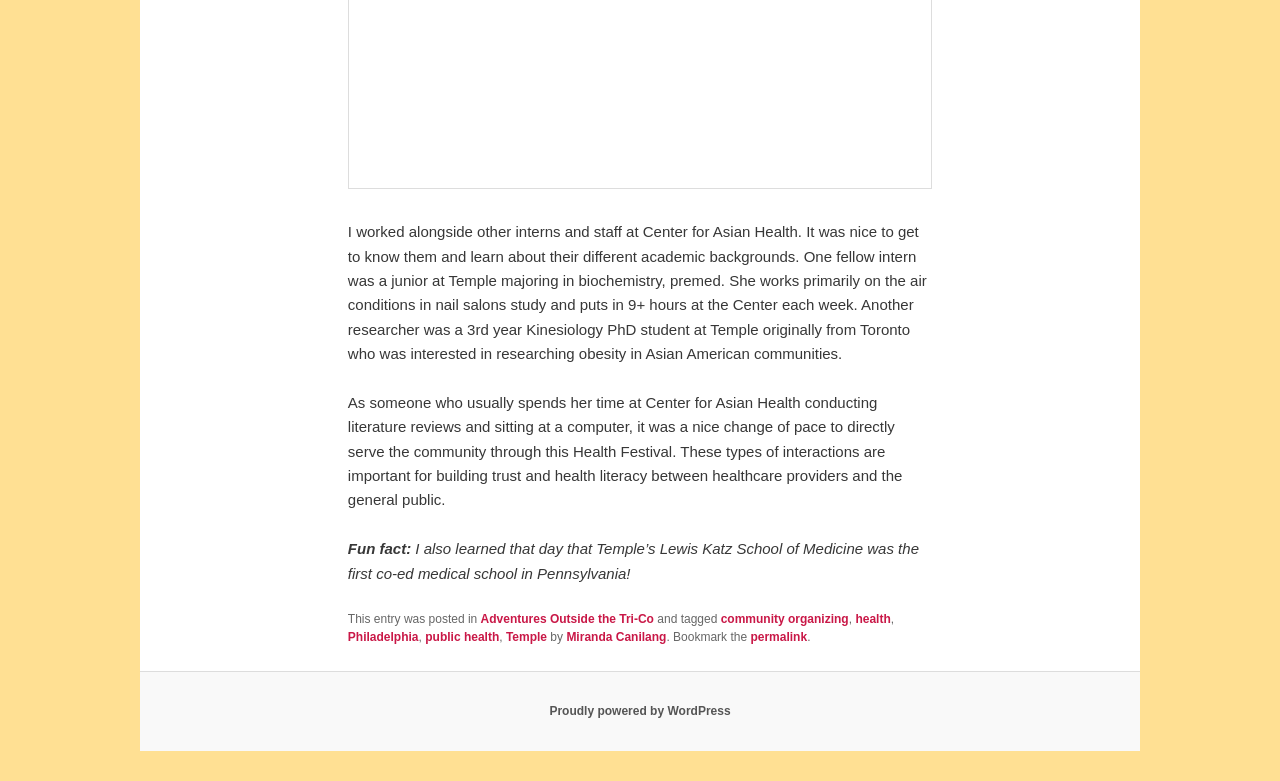Please determine the bounding box coordinates for the element that should be clicked to follow these instructions: "Click the link to view posts about community organizing".

[0.563, 0.784, 0.663, 0.802]